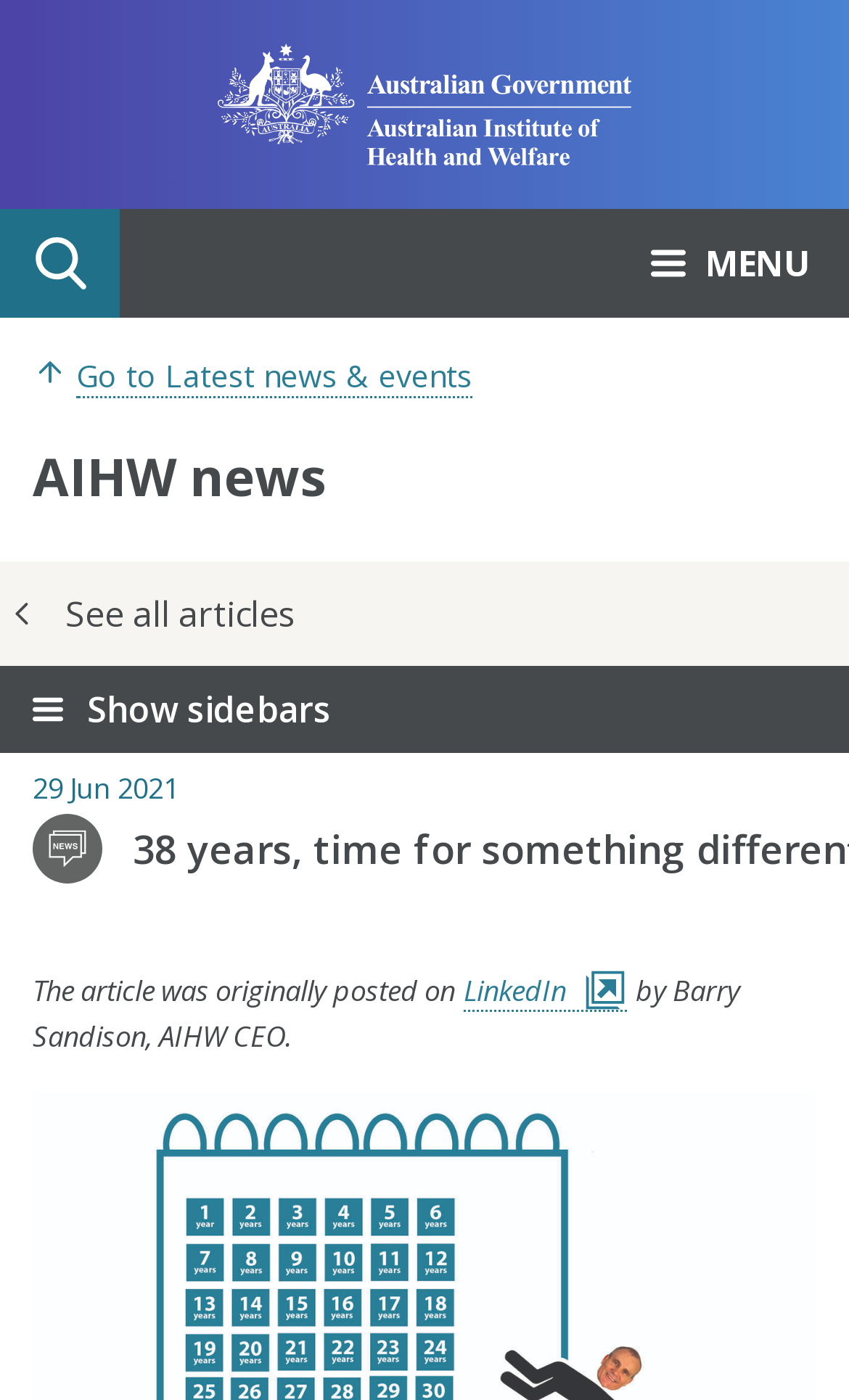Provide a one-word or short-phrase answer to the question:
What is the type of the image at the top of the page?

Logo